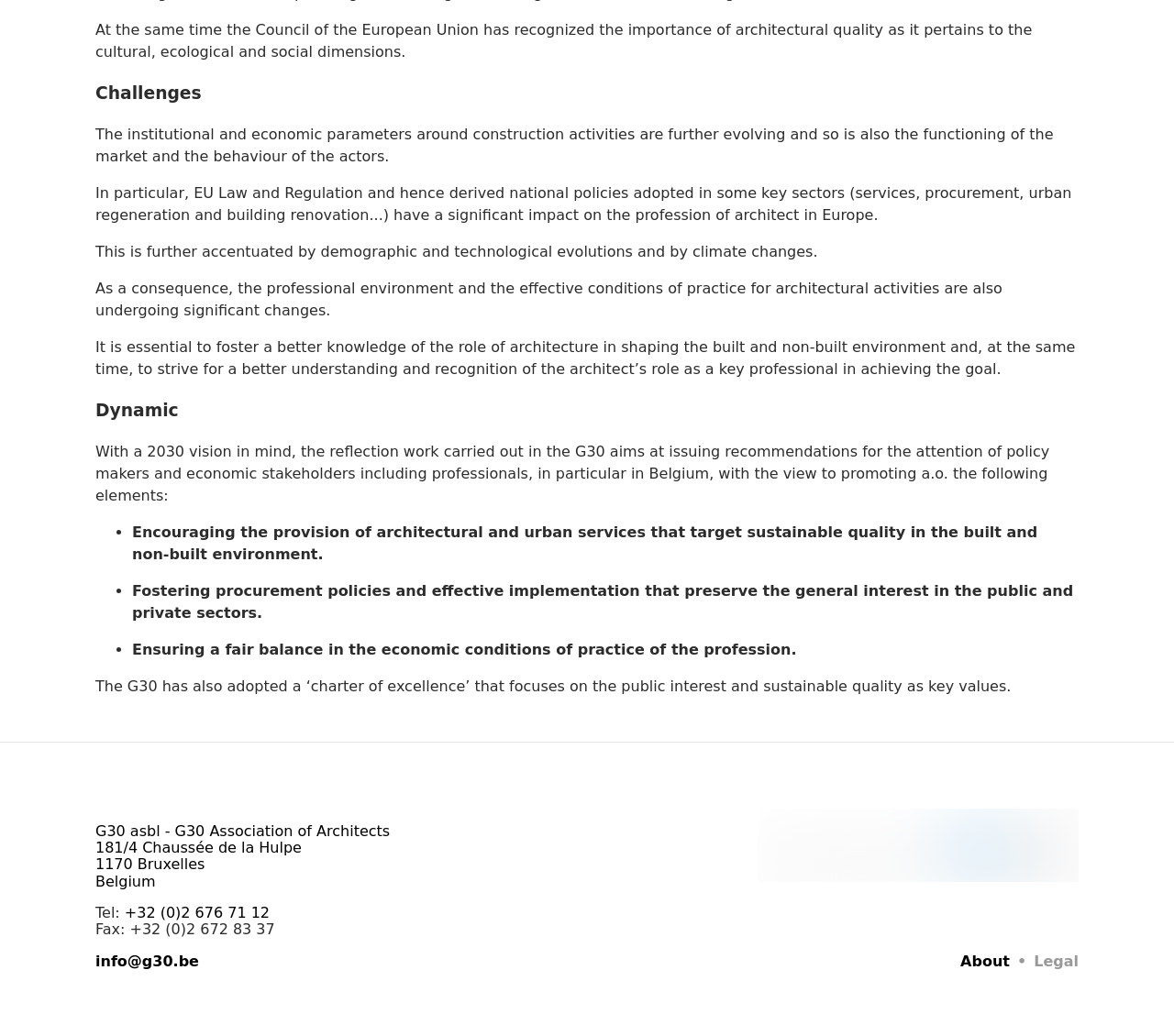What is the name of the organization mentioned on the webpage?
Give a thorough and detailed response to the question.

The webpage mentions the G30 Association of Architects, which has adopted a 'charter of excellence' that focuses on the public interest and sustainable quality as key values. The organization's contact information, including address and phone number, is also provided.